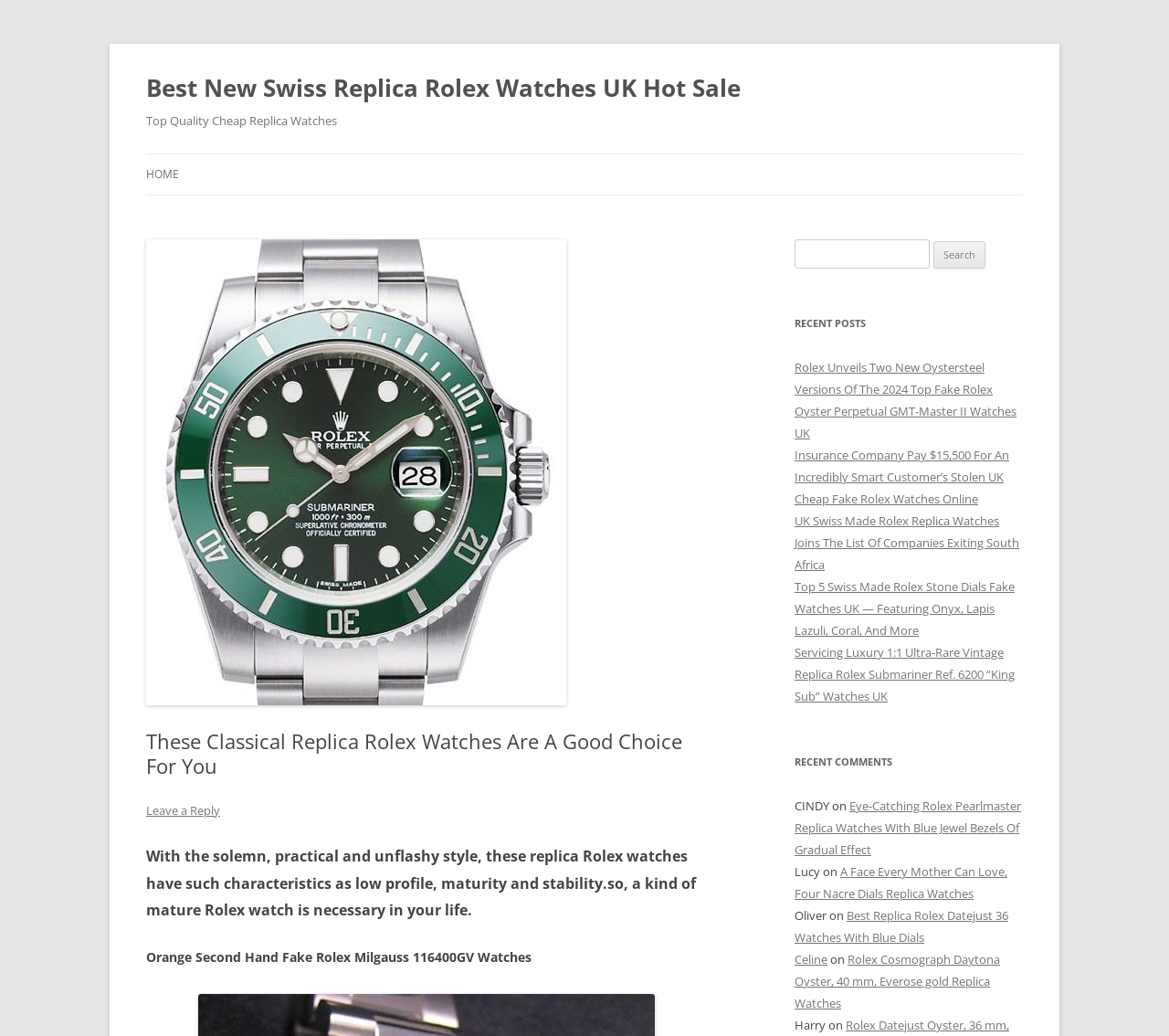What is the function of the 'Leave a Reply' link?
Please use the image to provide a one-word or short phrase answer.

To comment on a post